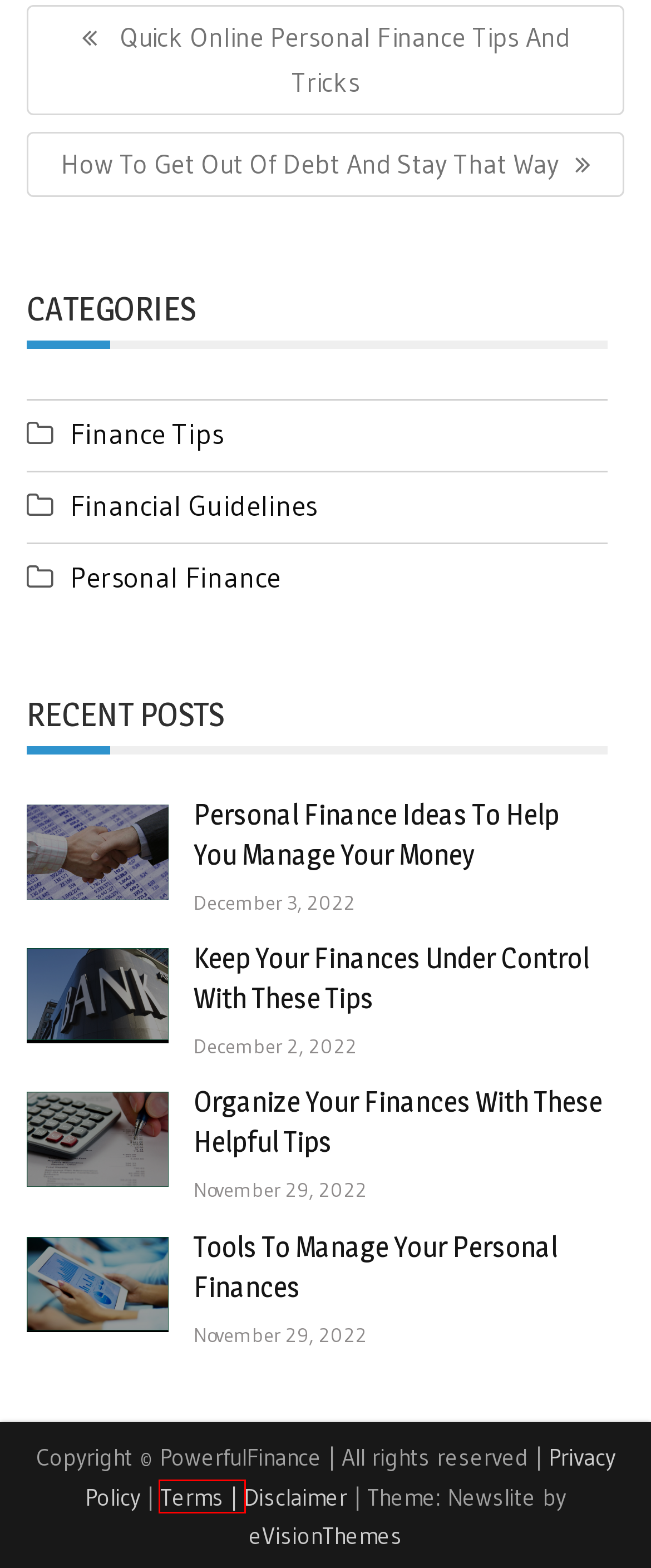You have a screenshot of a webpage with an element surrounded by a red bounding box. Choose the webpage description that best describes the new page after clicking the element inside the red bounding box. Here are the candidates:
A. Terms of Use – Powerful Finance
B. Quick Online Personal Finance Tips And Tricks – Powerful Finance
C. Tools To Manage Your Personal Finances – Powerful Finance
D. How To Get Out Of Debt And Stay That Way – Powerful Finance
E. 2022 – Powerful Finance
F. Privacy Policy – Powerful Finance
G. Organize Your Finances With These Helpful Tips – Powerful Finance
H. Personal Finance Ideas To Help You Manage Your Money – Powerful Finance

A